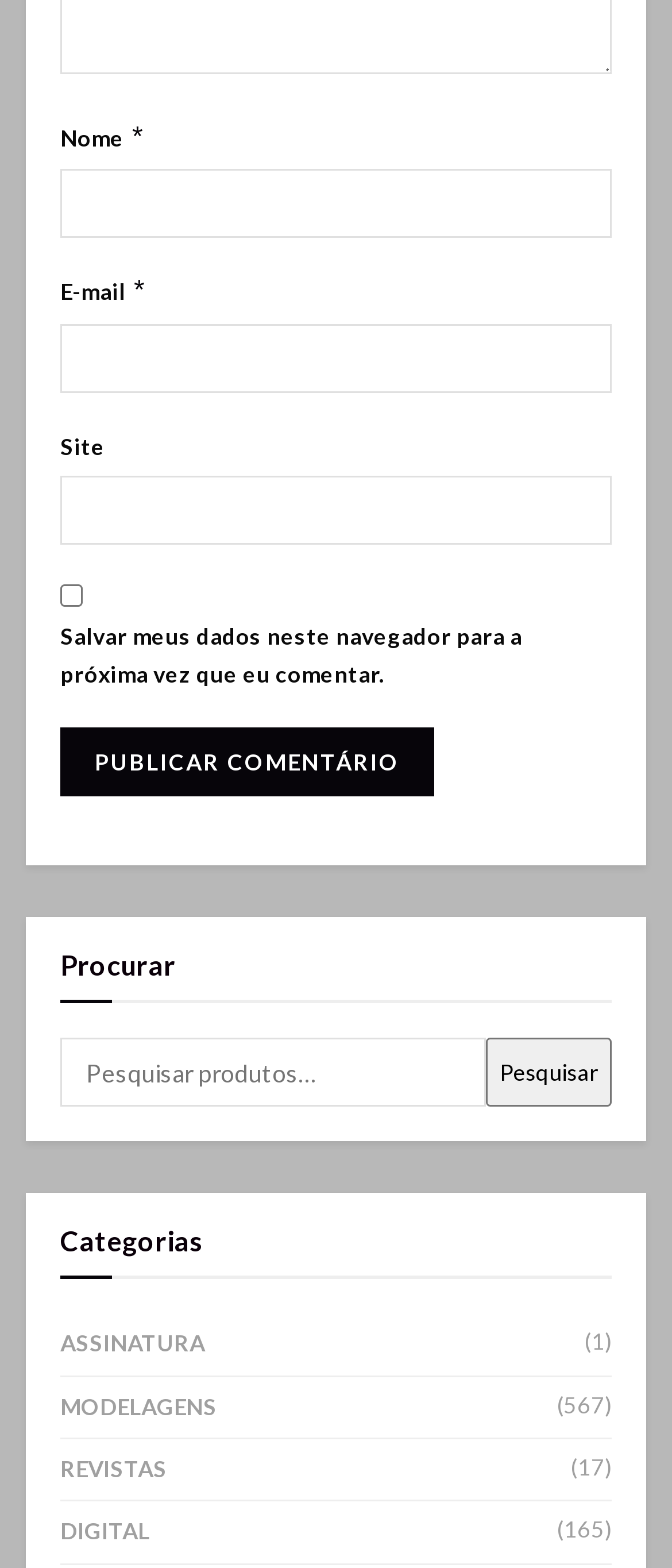Can you give a detailed response to the following question using the information from the image? Is the checkbox to save data checked by default?

I found the checkbox element with the text 'Salvar meus dados neste navegador para a próxima vez que eu comentar.', and its 'checked' property is set to 'false', so the checkbox is not checked by default.